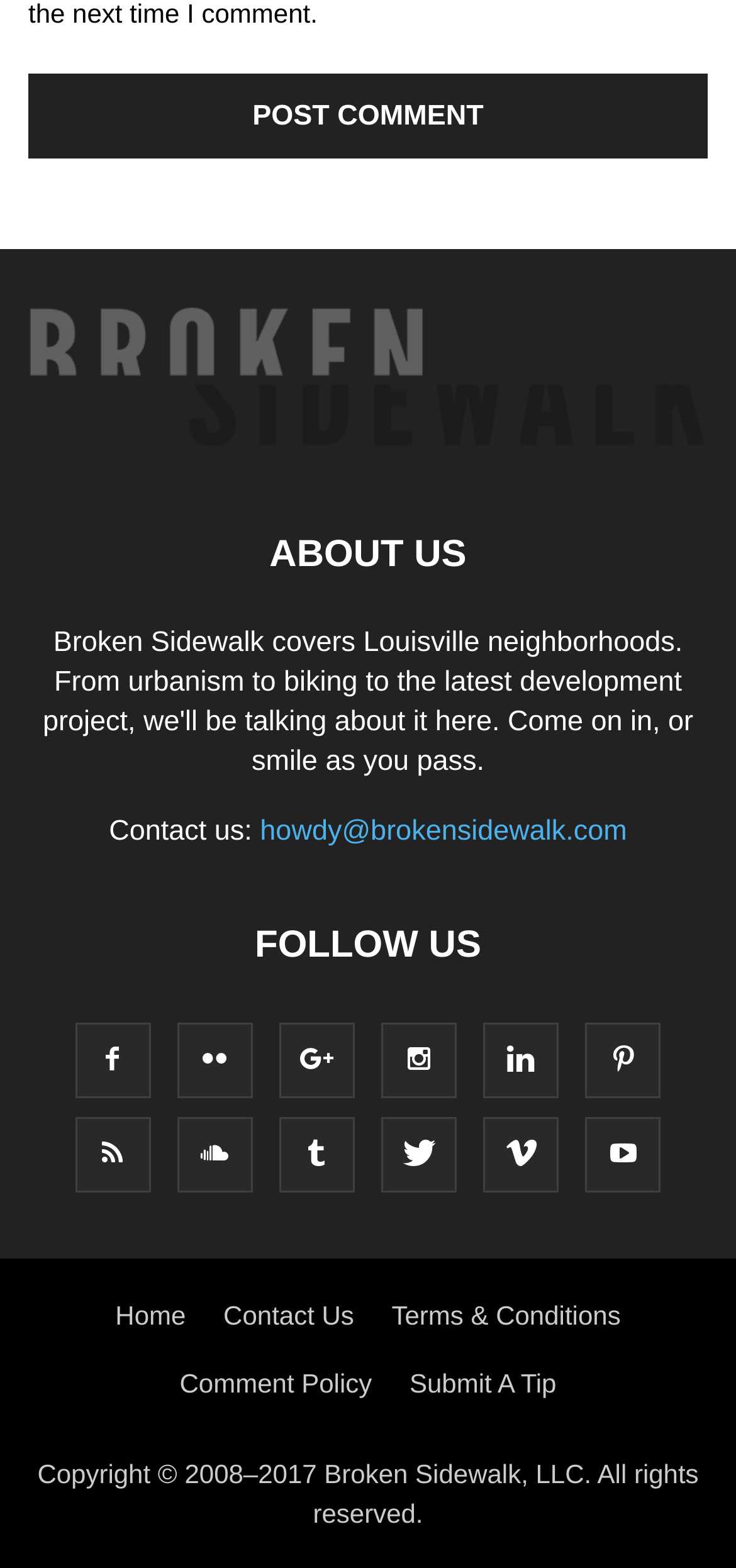What is the name of the website?
Please look at the screenshot and answer in one word or a short phrase.

Broken Sidewalk